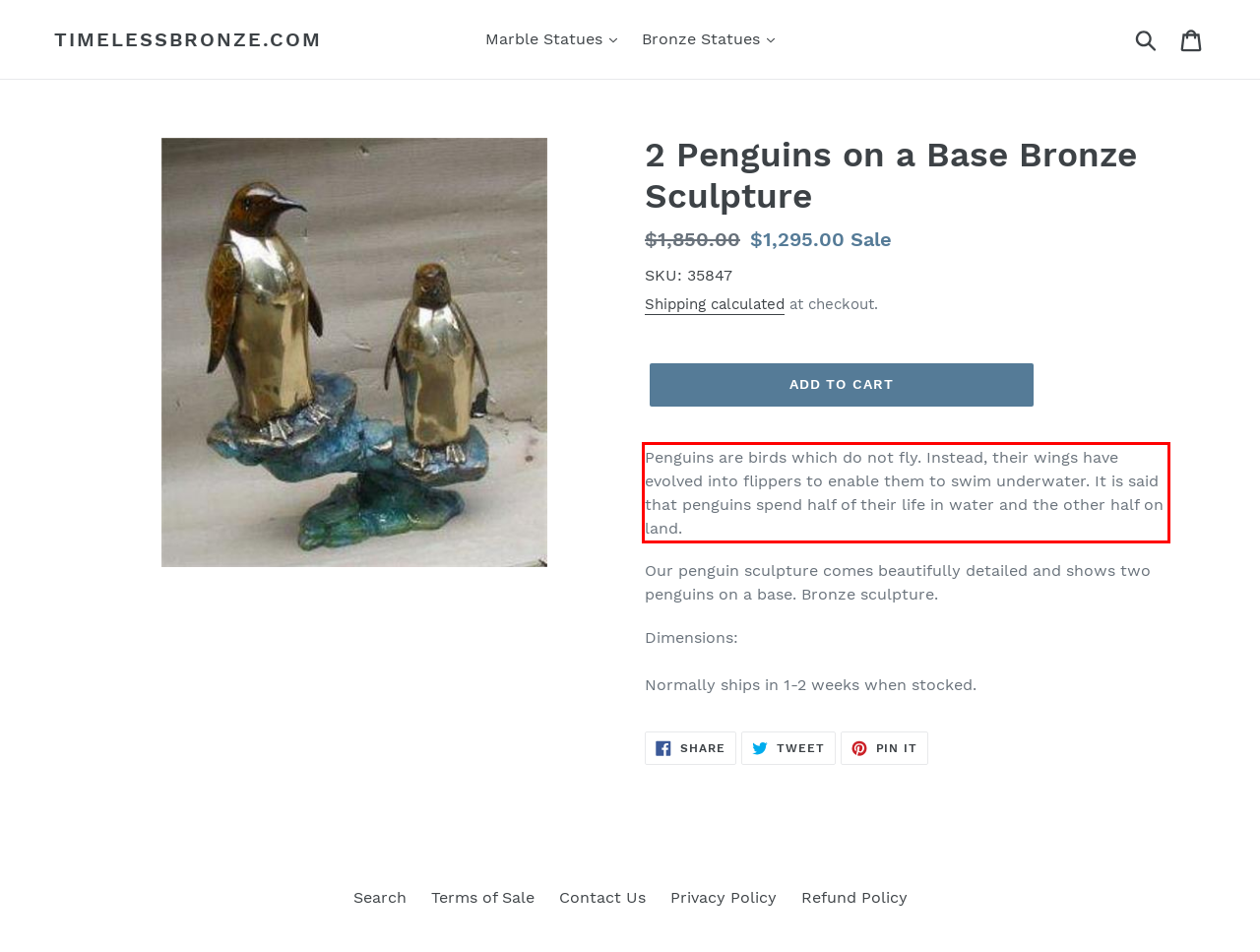Within the provided webpage screenshot, find the red rectangle bounding box and perform OCR to obtain the text content.

Penguins are birds which do not fly. Instead, their wings have evolved into flippers to enable them to swim underwater. It is said that penguins spend half of their life in water and the other half on land.